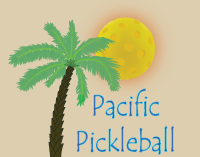What is the background color of the image?
From the screenshot, supply a one-word or short-phrase answer.

Soft beige